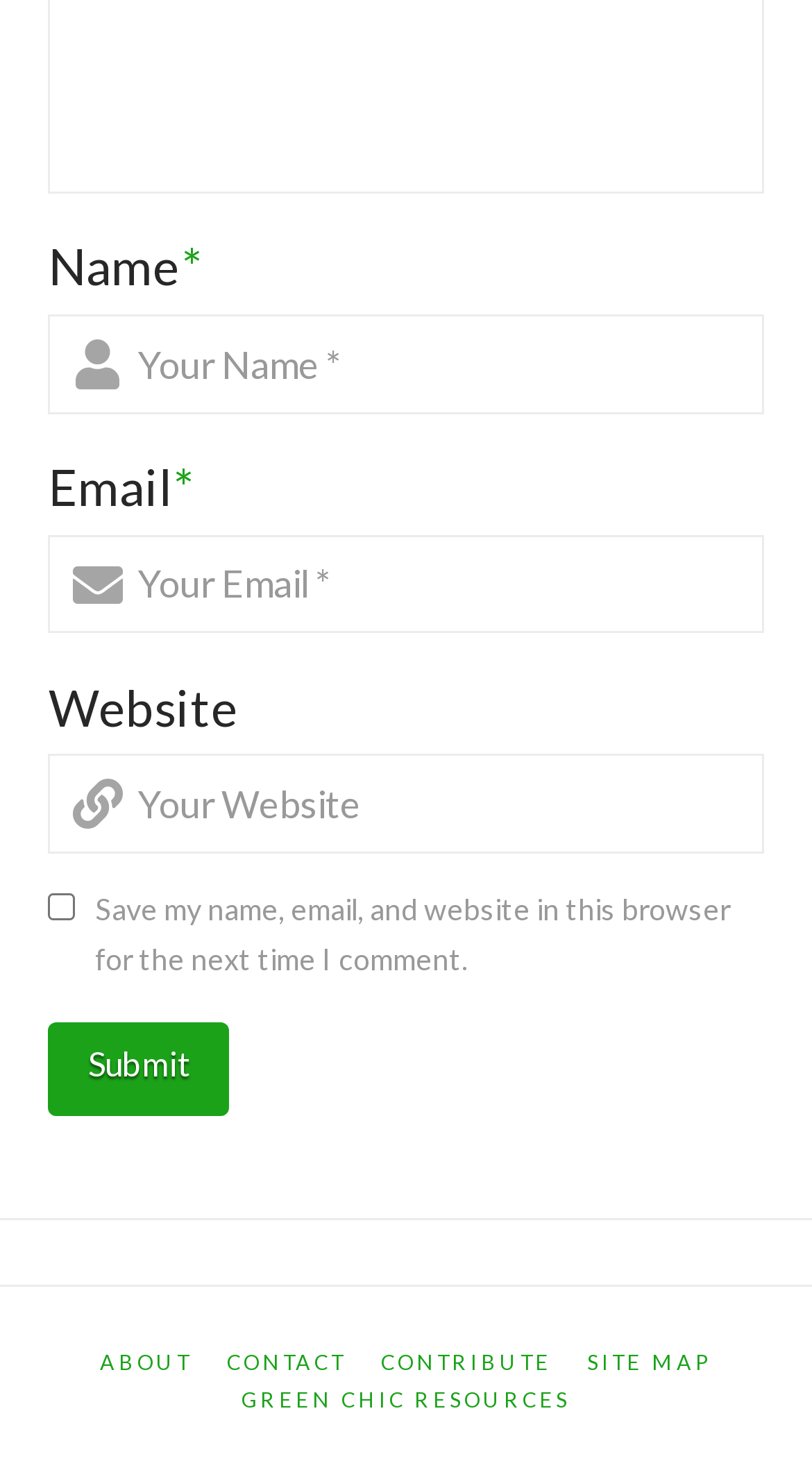Find the bounding box coordinates for the HTML element described as: "name="submit" value="Submit"". The coordinates should consist of four float values between 0 and 1, i.e., [left, top, right, bottom].

[0.06, 0.696, 0.283, 0.759]